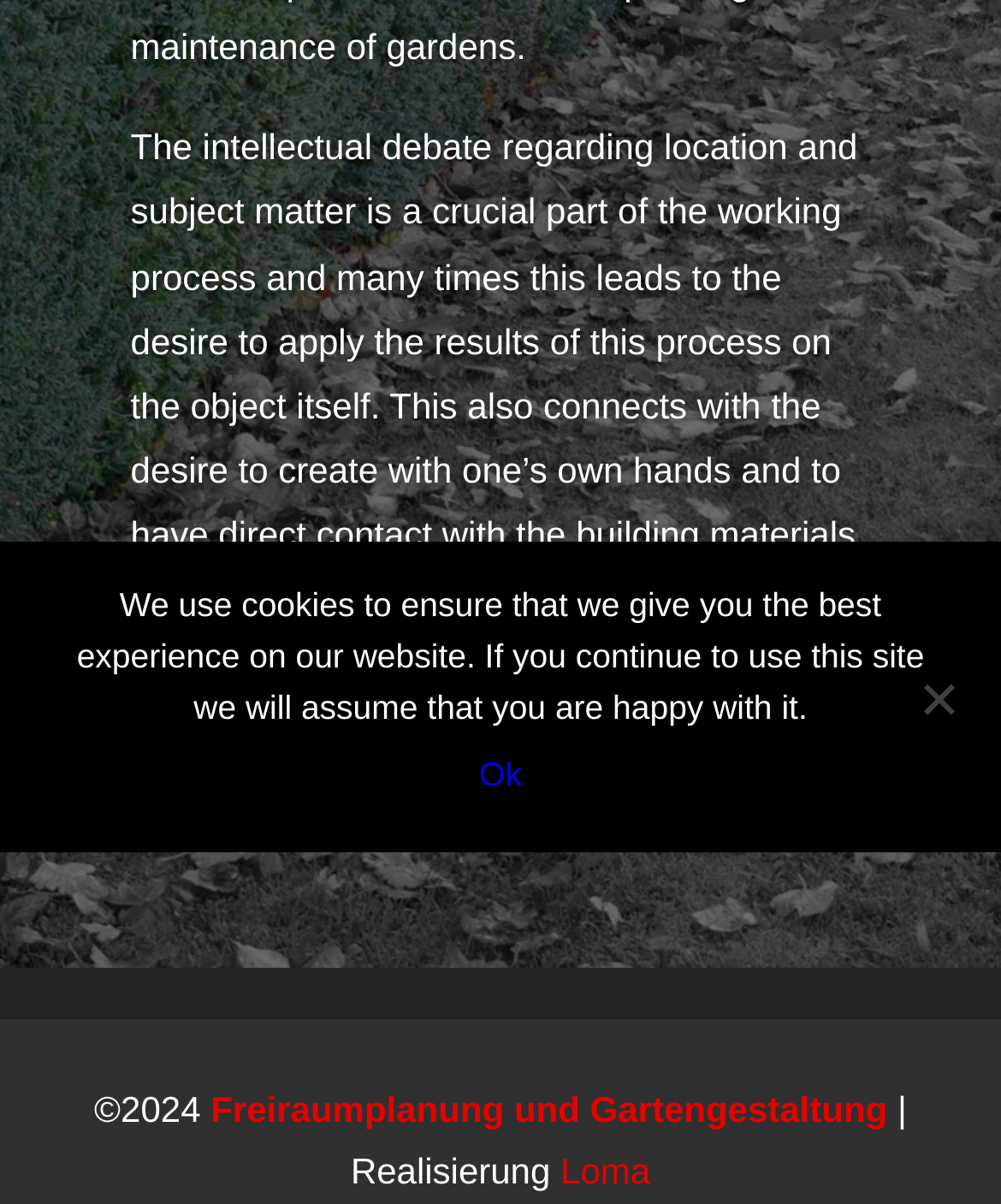Specify the bounding box coordinates (top-left x, top-left y, bottom-right x, bottom-right y) of the UI element in the screenshot that matches this description: Loma

[0.56, 0.955, 0.65, 0.989]